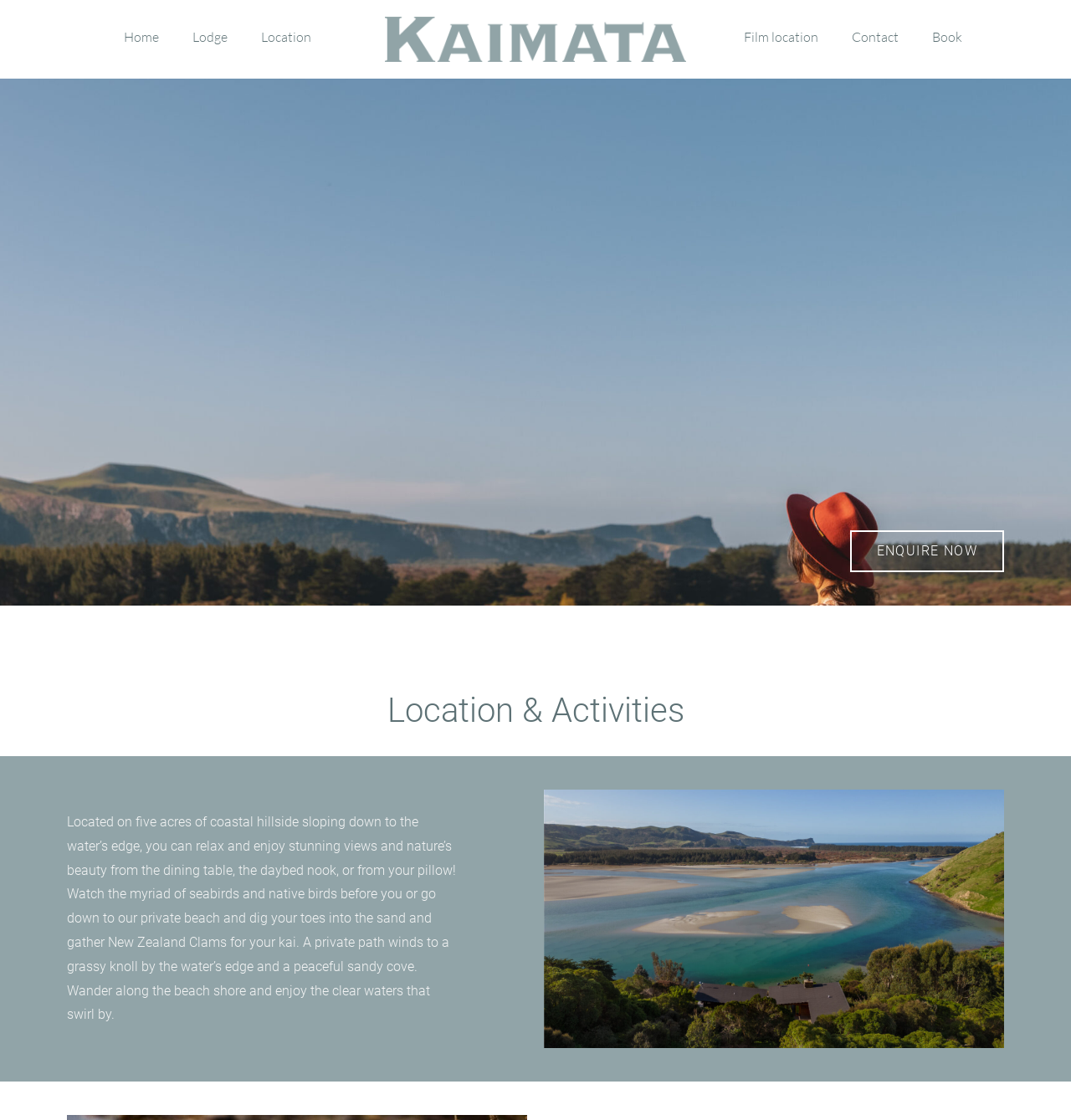What type of accommodation is Kaimata Lodge?
Based on the screenshot, give a detailed explanation to answer the question.

Based on the webpage, the link 'Lodge' is present next to 'Home' and 'Location', suggesting that Kaimata Lodge is a type of accommodation. Additionally, the phrase 'Luxury Accommodation' is present in the root element's text, further supporting this answer.